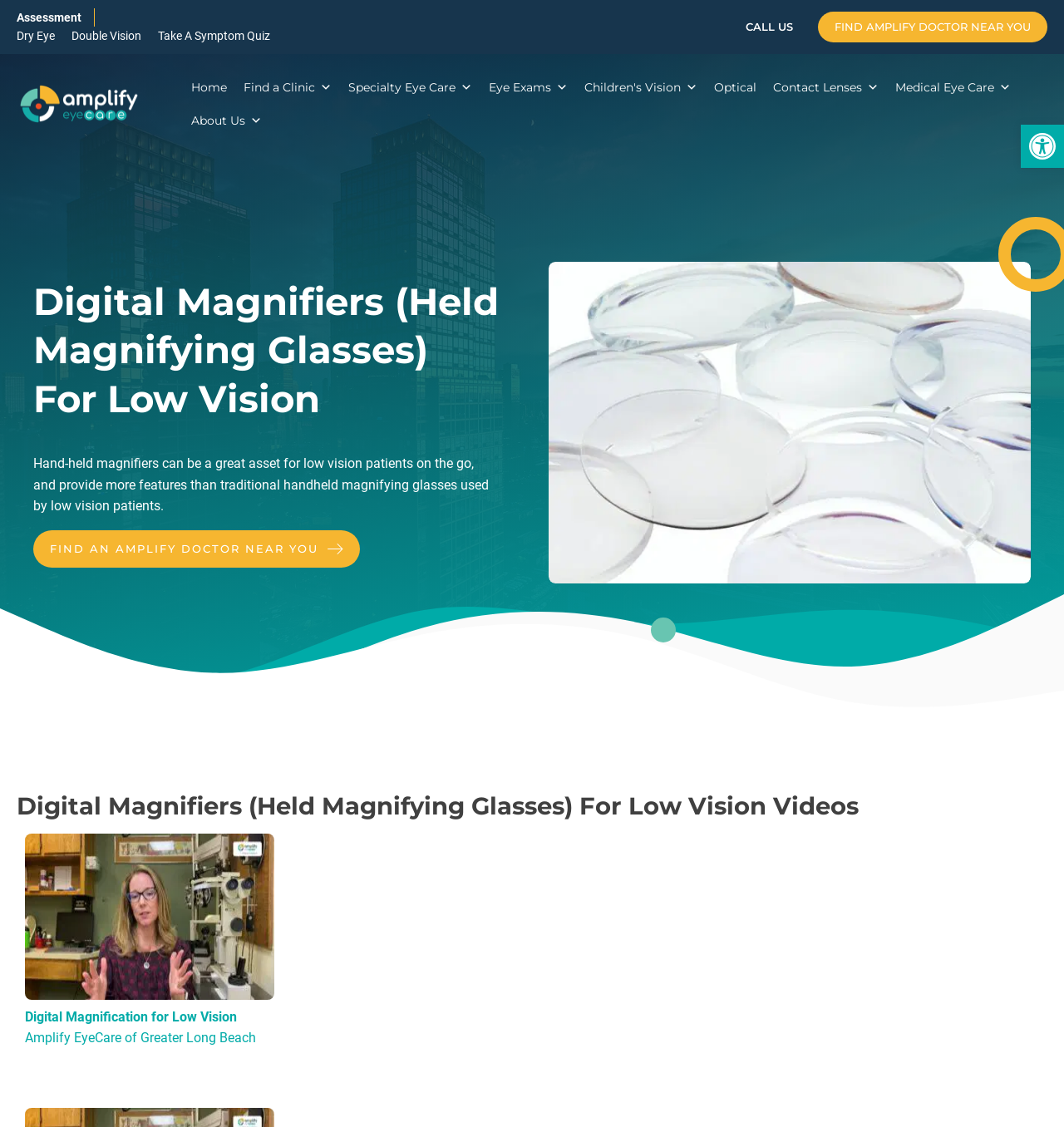Identify and provide the main heading of the webpage.

Digital Magnifiers (Held Magnifying Glasses) For Low Vision